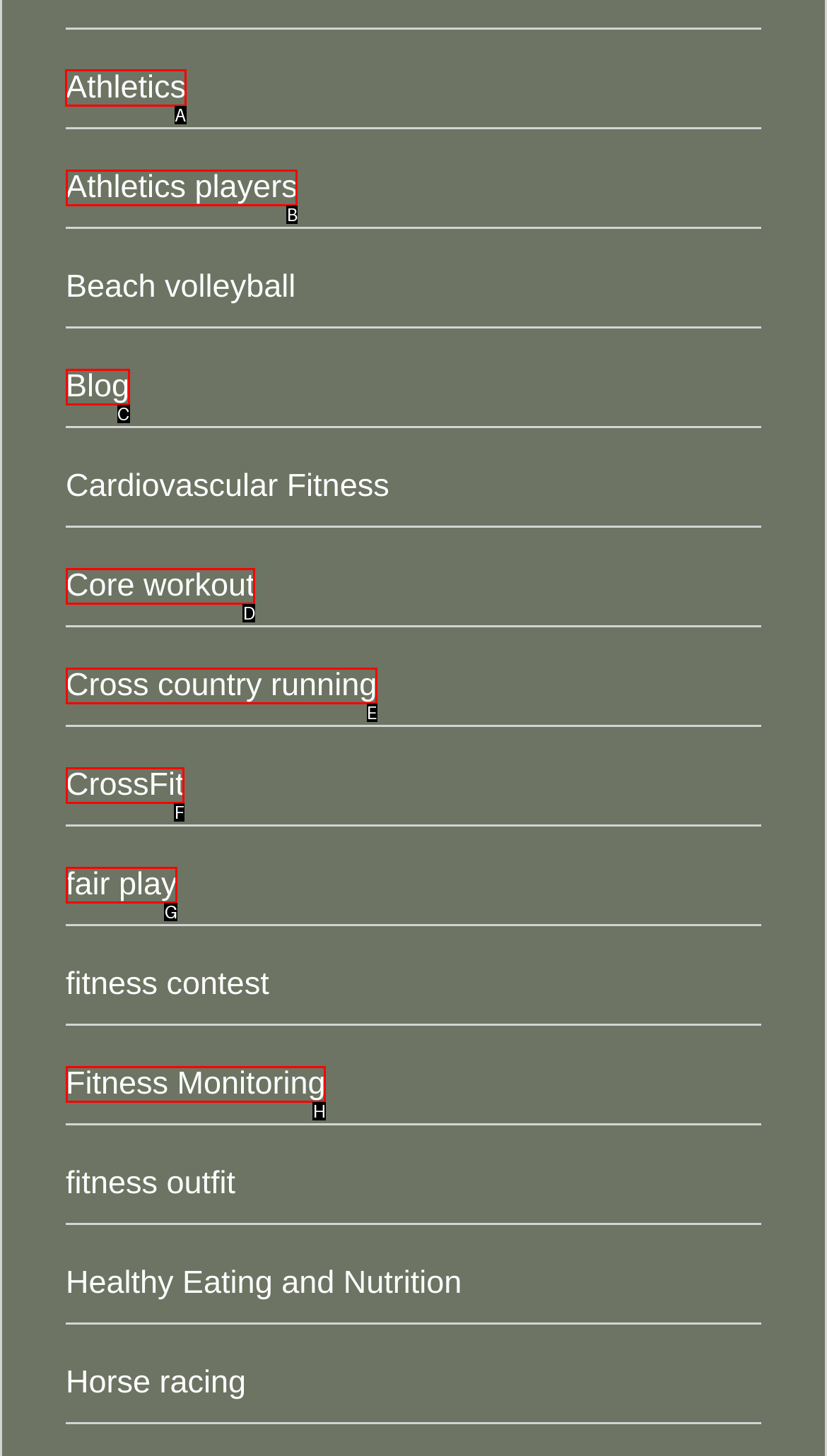Tell me which letter corresponds to the UI element that will allow you to Read the Blog. Answer with the letter directly.

None